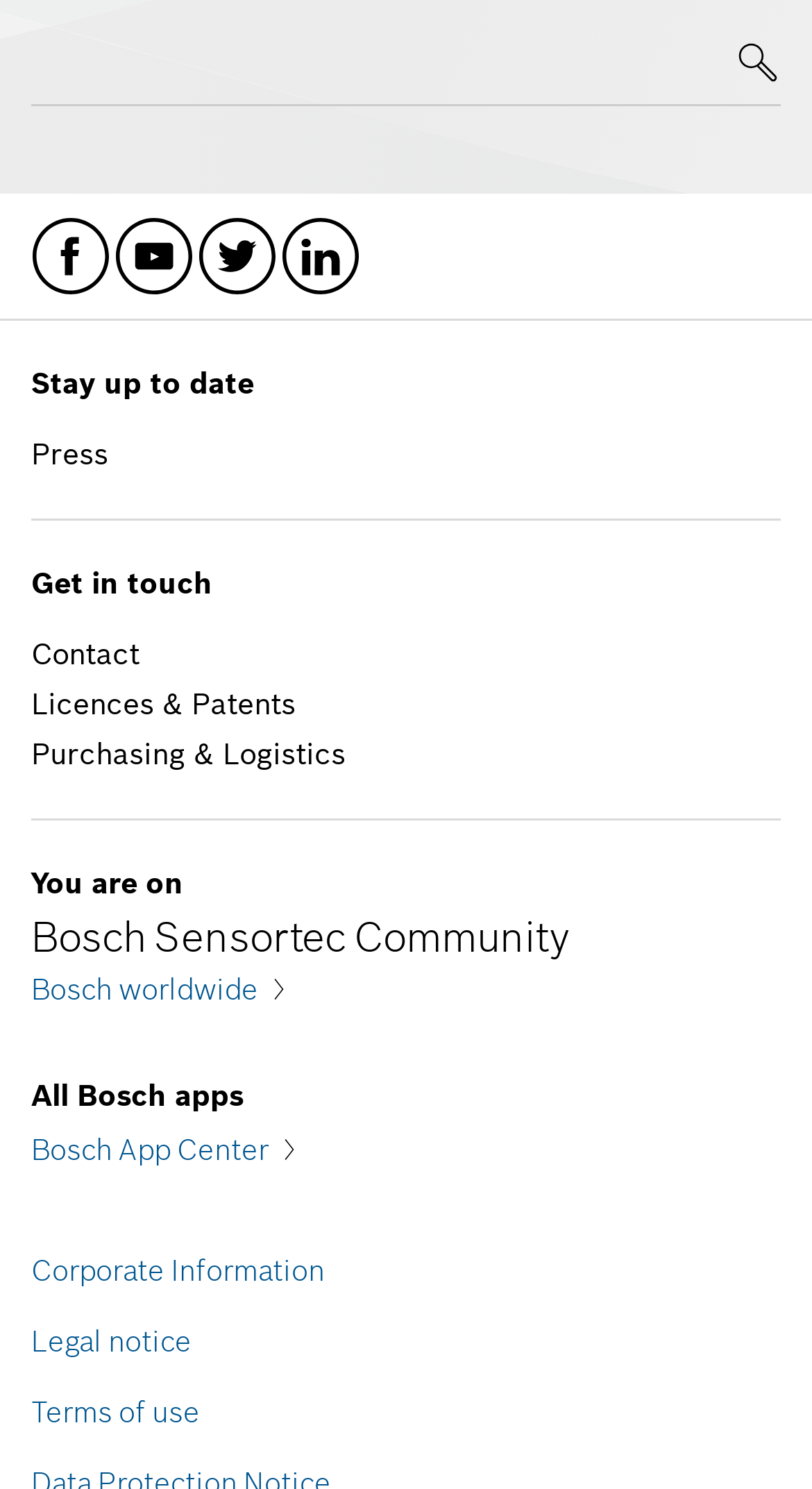Provide the bounding box coordinates for the area that should be clicked to complete the instruction: "See all results".

[0.11, 0.151, 0.367, 0.179]